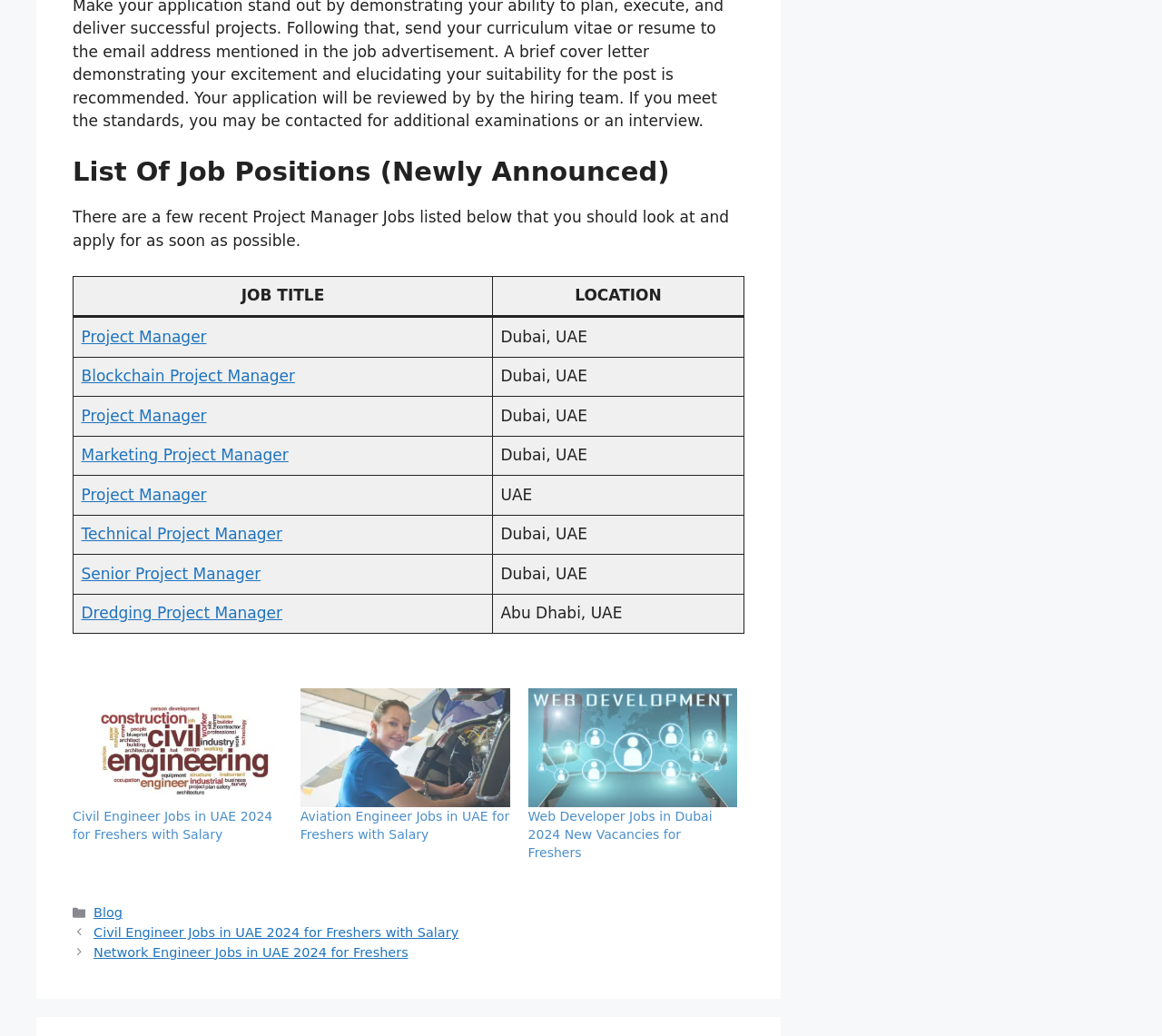Answer with a single word or phrase: 
What is the title of the first job listing?

Project Manager